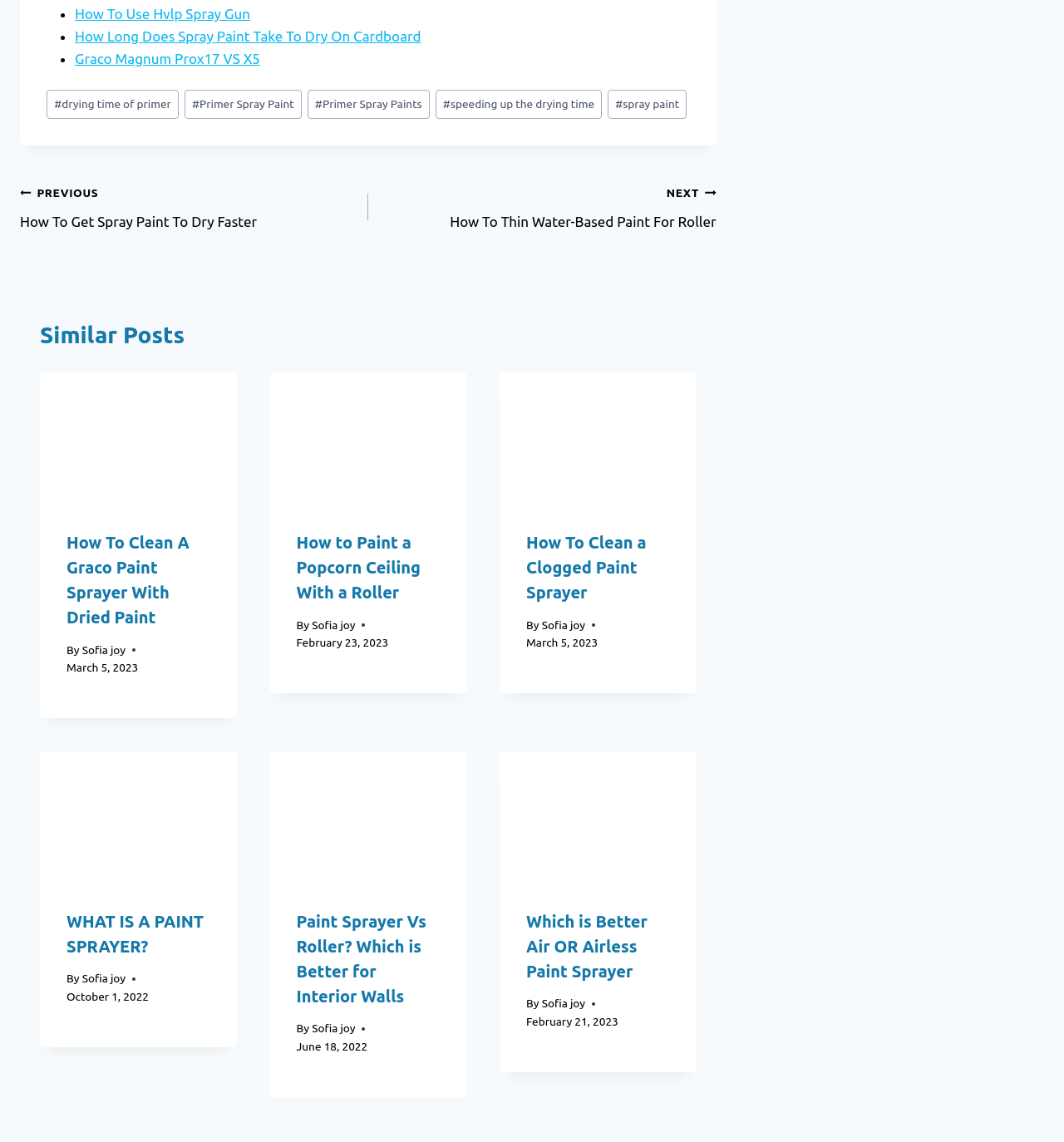Locate the bounding box coordinates of the area that needs to be clicked to fulfill the following instruction: "View 'Similar Posts'". The coordinates should be in the format of four float numbers between 0 and 1, namely [left, top, right, bottom].

[0.038, 0.278, 0.654, 0.309]